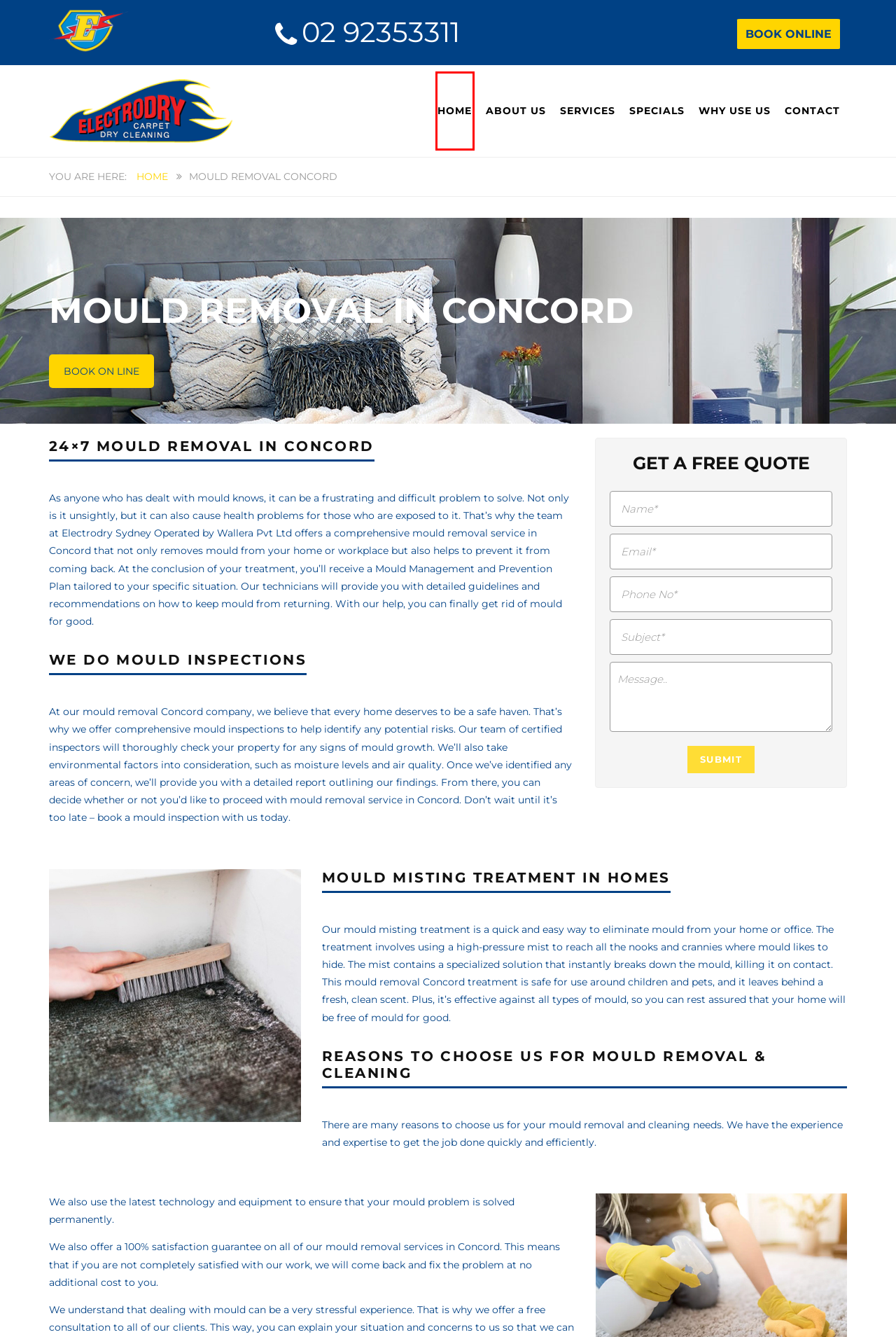You have a screenshot of a webpage with a red bounding box around a UI element. Determine which webpage description best matches the new webpage that results from clicking the element in the bounding box. Here are the candidates:
A. FLOOD AND FIRE RESTORATION - Electrodry Carpet Dry Cleaning Sydney
B. CARPET AND RUG CLEANING - Electrodry
C. MOULD REMOVAL - Electrodry Carpet Dry Cleaning Sydney
D. UPHOLSTERY CLEANING - Electrodry Carpet Dry Cleaning Sydney
E. About Us - Electrodry
F. Special Deals - Electrodry Carpet Dry Cleaning Sydney
G. Book On Line - Electrodry
H. Electrodry Carpet Dry Cleaning Sydney | Superior Cleaning Services

H